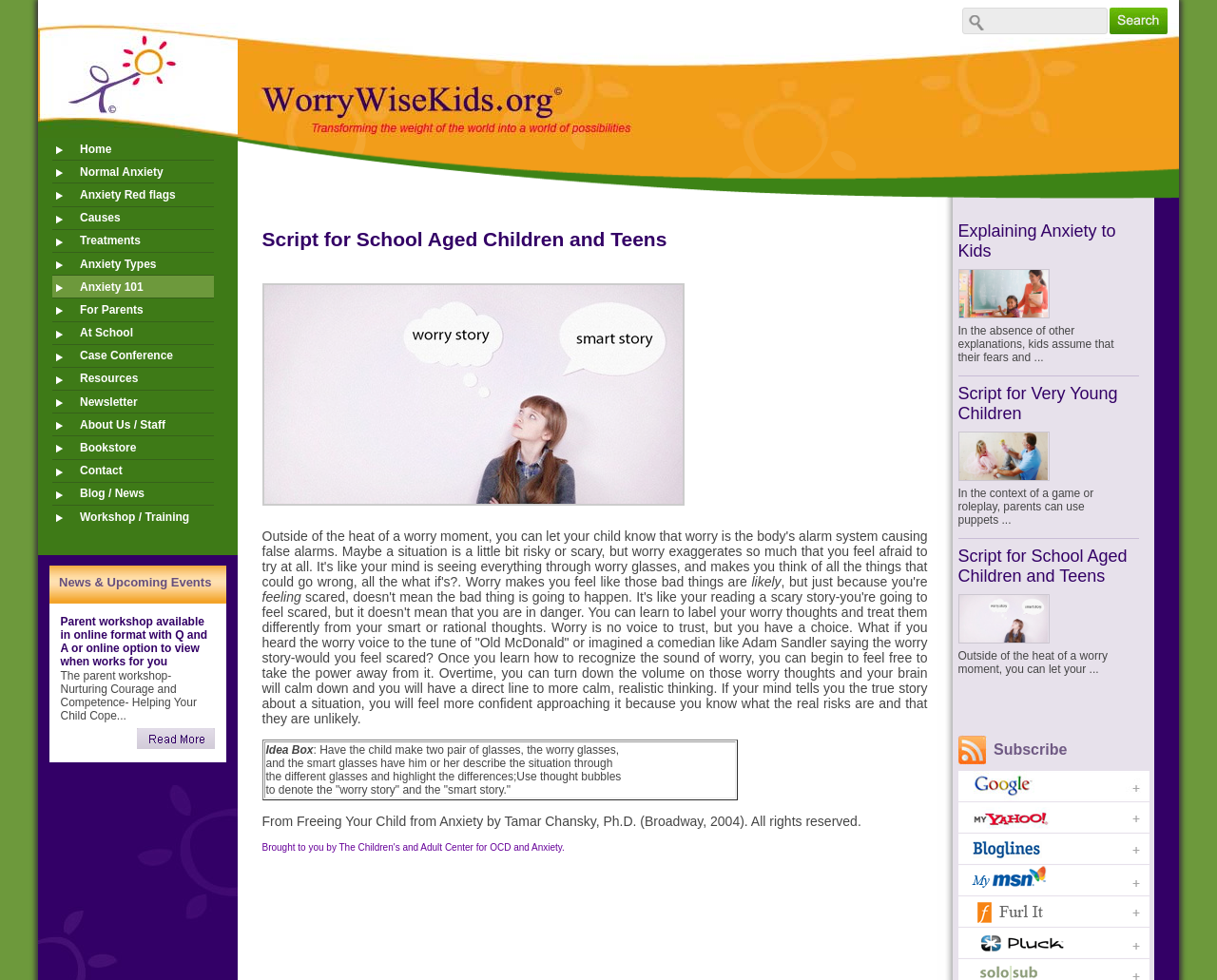Find the bounding box coordinates of the area that needs to be clicked in order to achieve the following instruction: "Click the 'Home' link". The coordinates should be specified as four float numbers between 0 and 1, i.e., [left, top, right, bottom].

[0.057, 0.142, 0.176, 0.162]